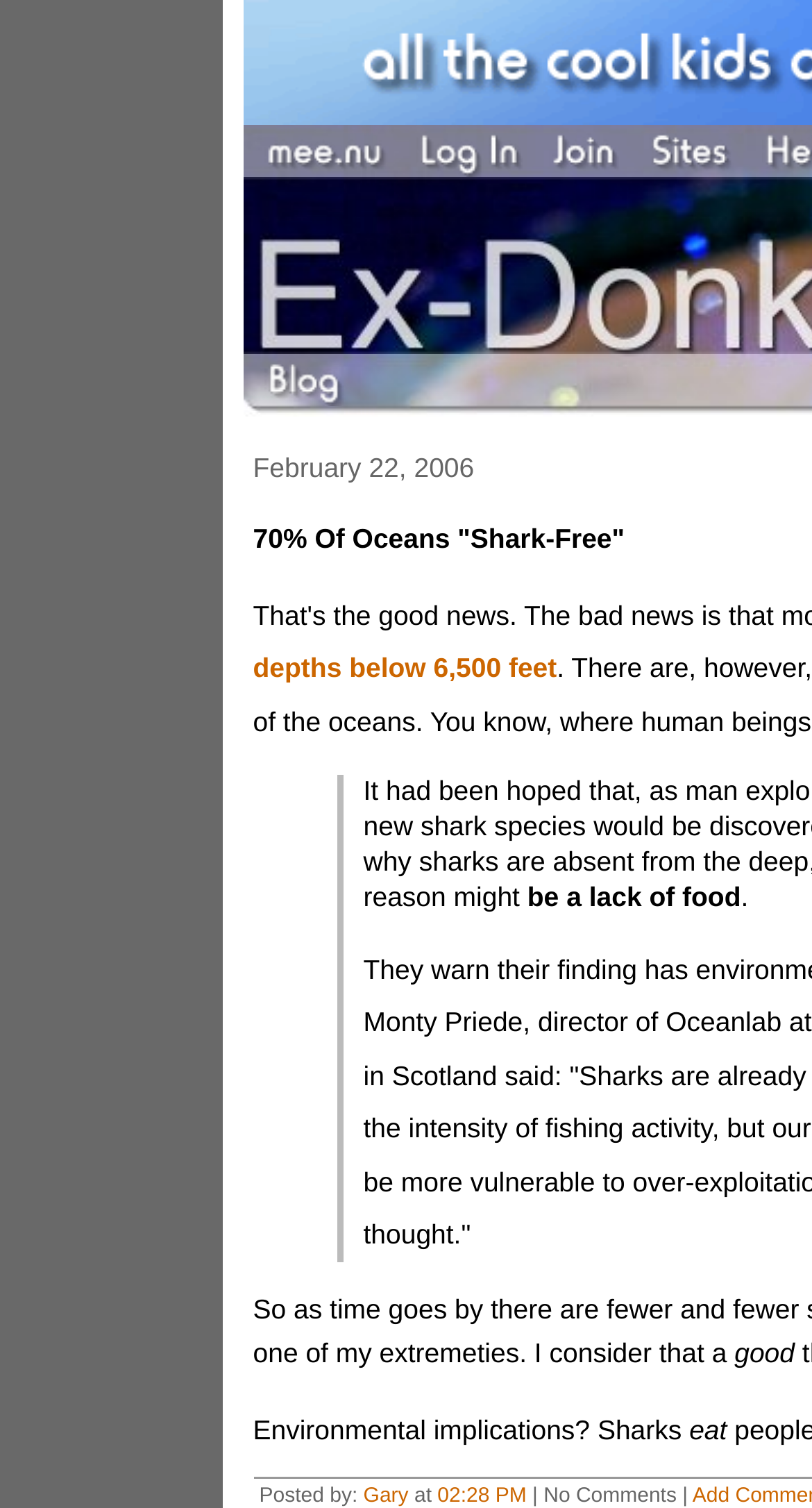What is the time of the blog post?
Look at the image and respond with a one-word or short phrase answer.

02:28 PM